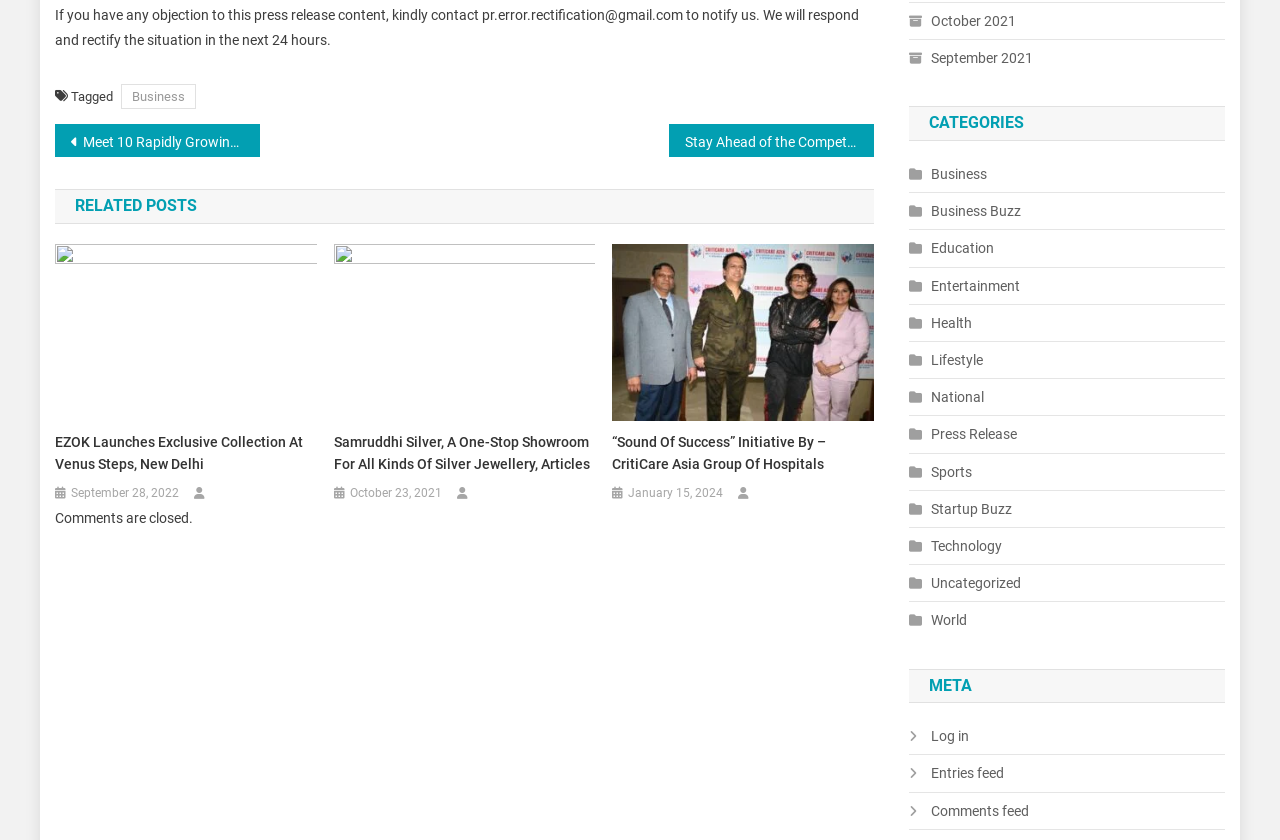How many related posts are listed on this webpage?
With the help of the image, please provide a detailed response to the question.

Under the 'RELATED POSTS' section, there are three posts listed: 'EZOK Launches Exclusive Collection At Venus Steps, New Delhi', 'Samruddhi Silver, A One-Stop Showroom For All Kinds Of Silver Jewellery, Articles', and '“Sound Of Success” Initiative By – CritiCare Asia Group Of Hospitals'.